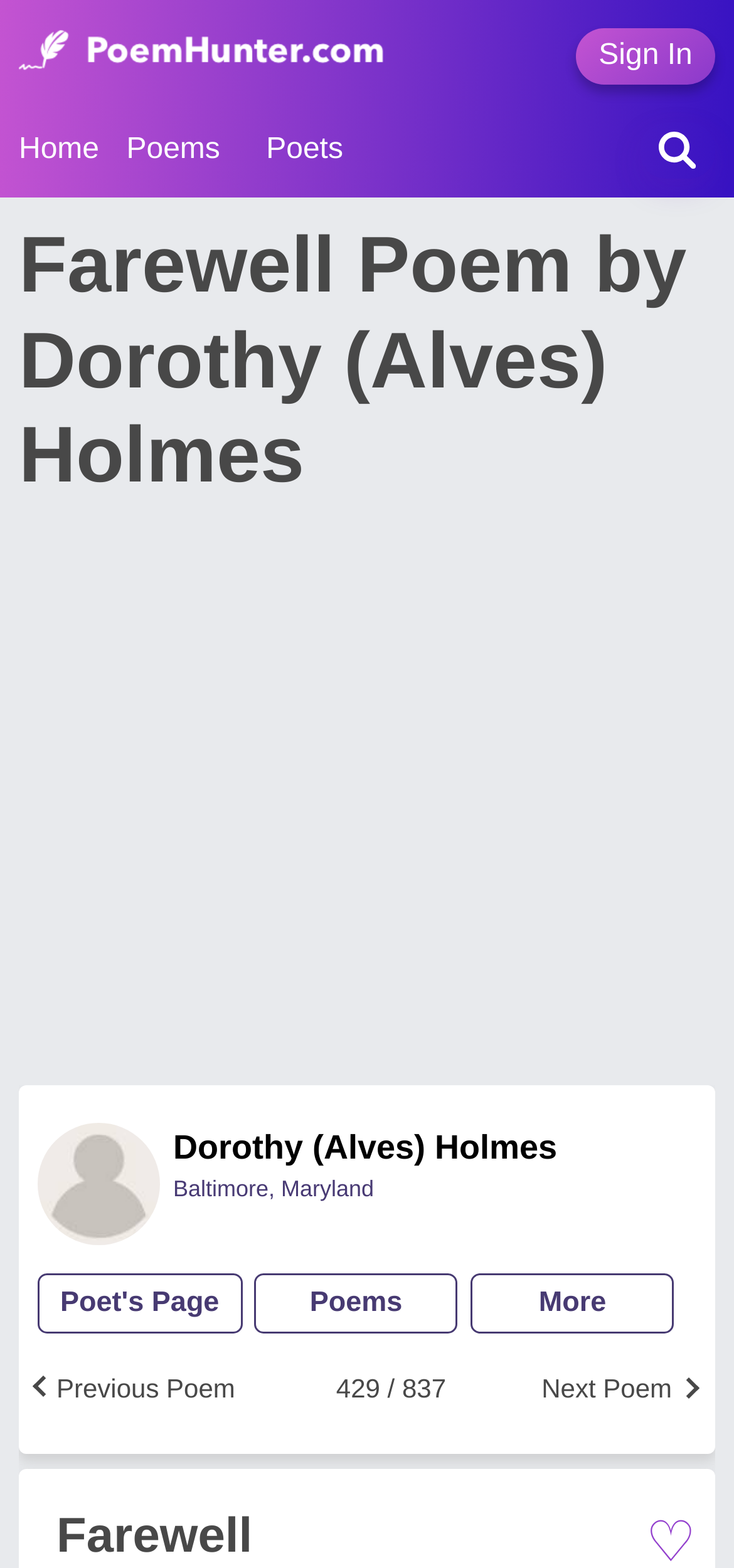Generate the text content of the main headline of the webpage.

Farewell Poem by Dorothy (Alves) Holmes